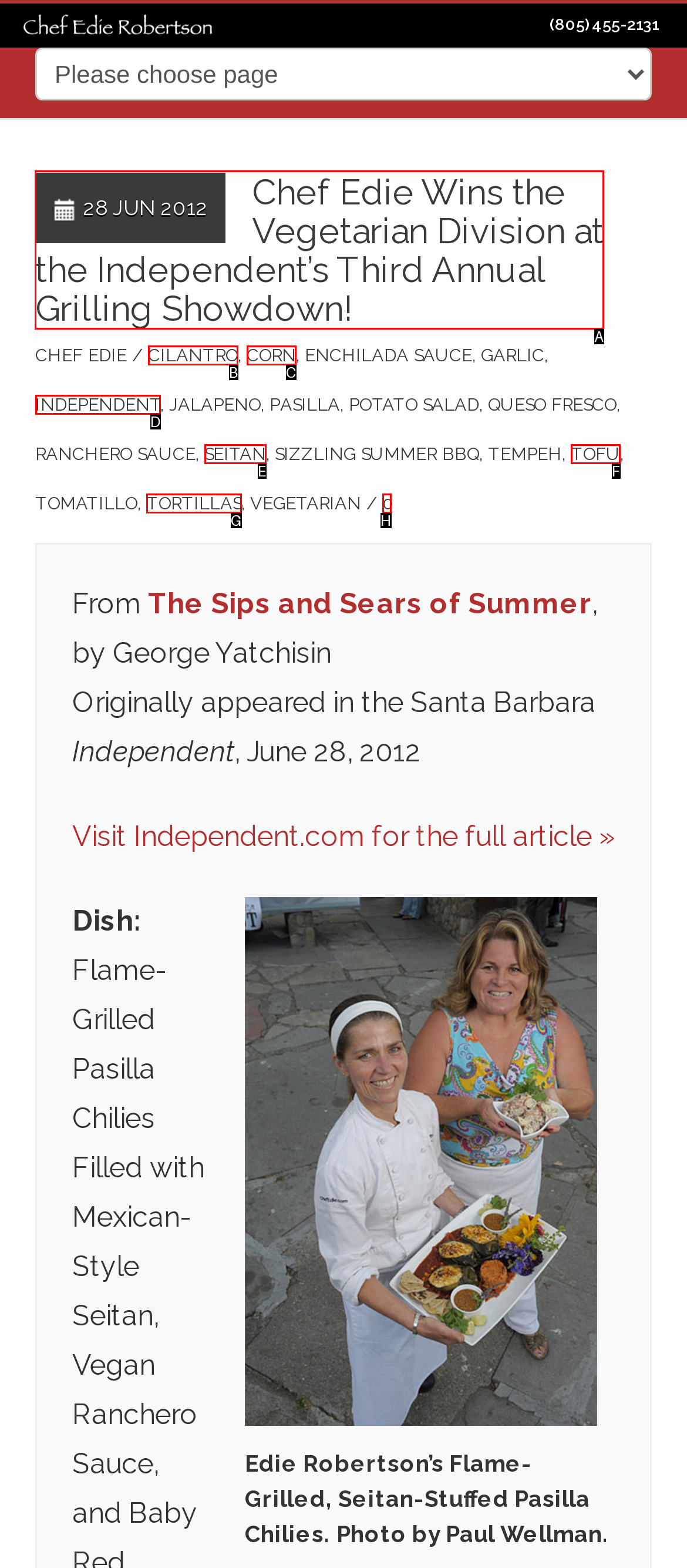Select the correct UI element to click for this task: Click the 'Chef Edie Wins the Vegetarian Division at the Independent’s Third Annual Grilling Showdown!' link.
Answer using the letter from the provided options.

A